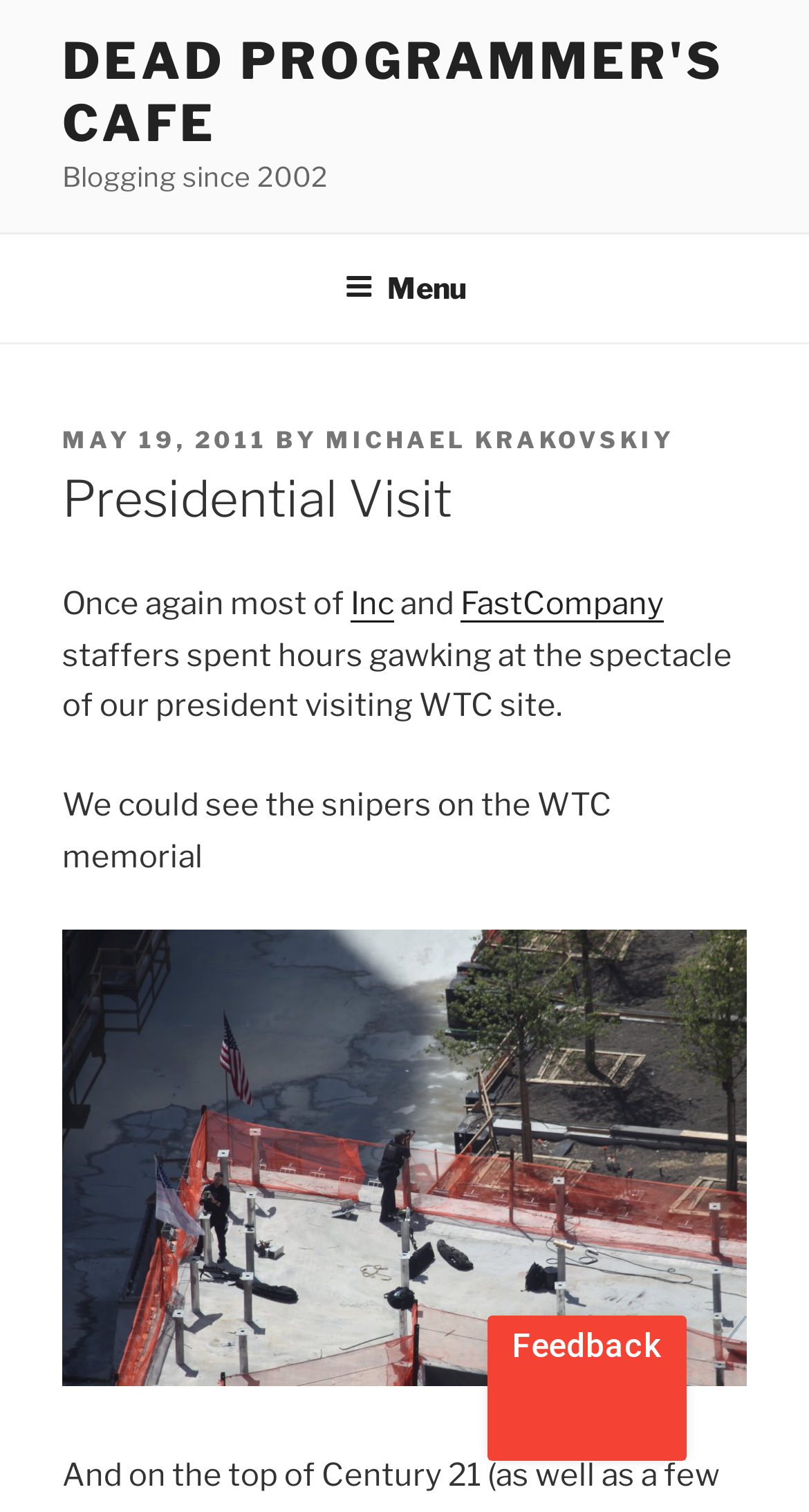Answer with a single word or phrase: 
What can be seen on the WTC memorial?

snipers